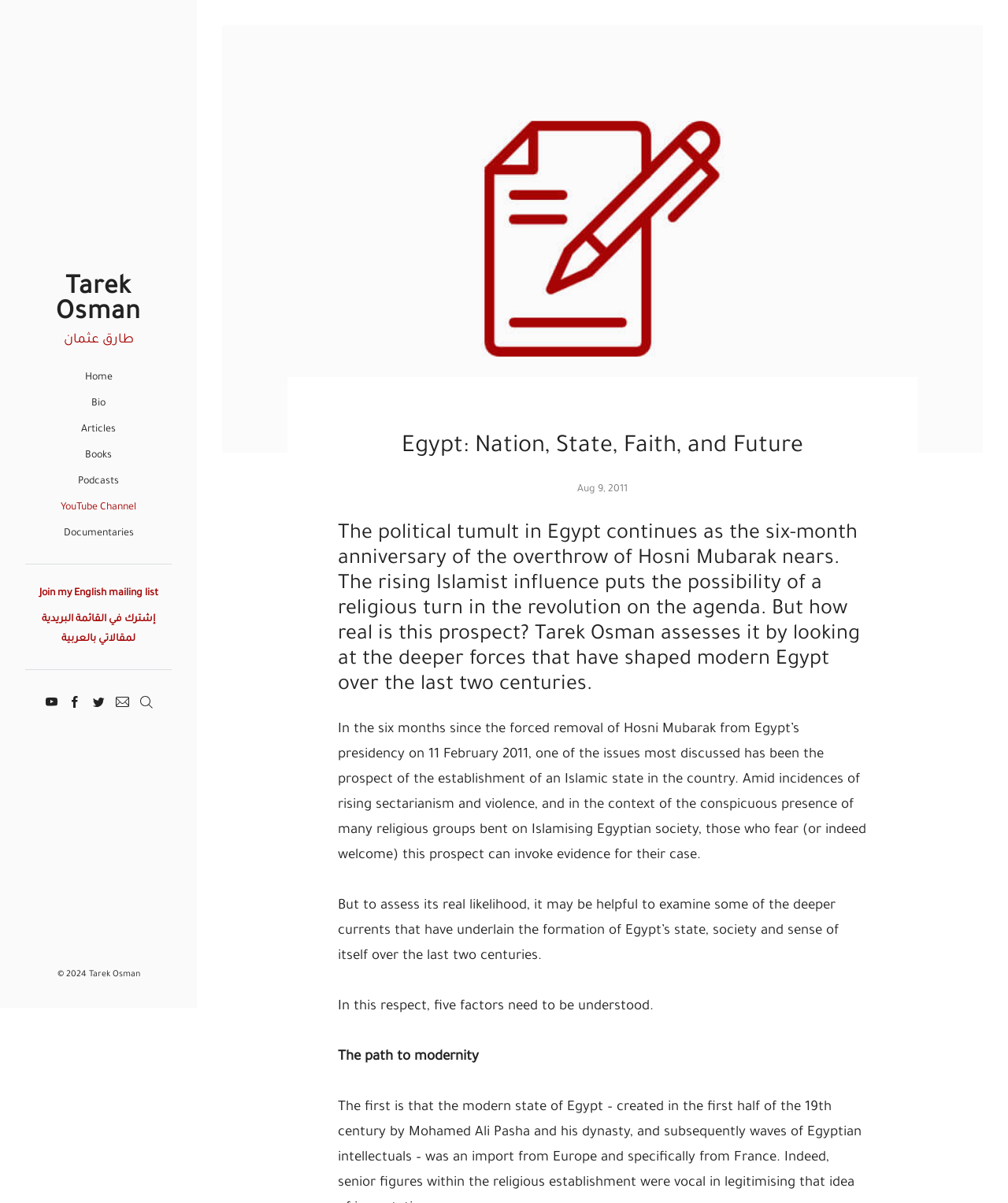What is the date of the article?
Please provide a single word or phrase based on the screenshot.

Aug 9, 2011